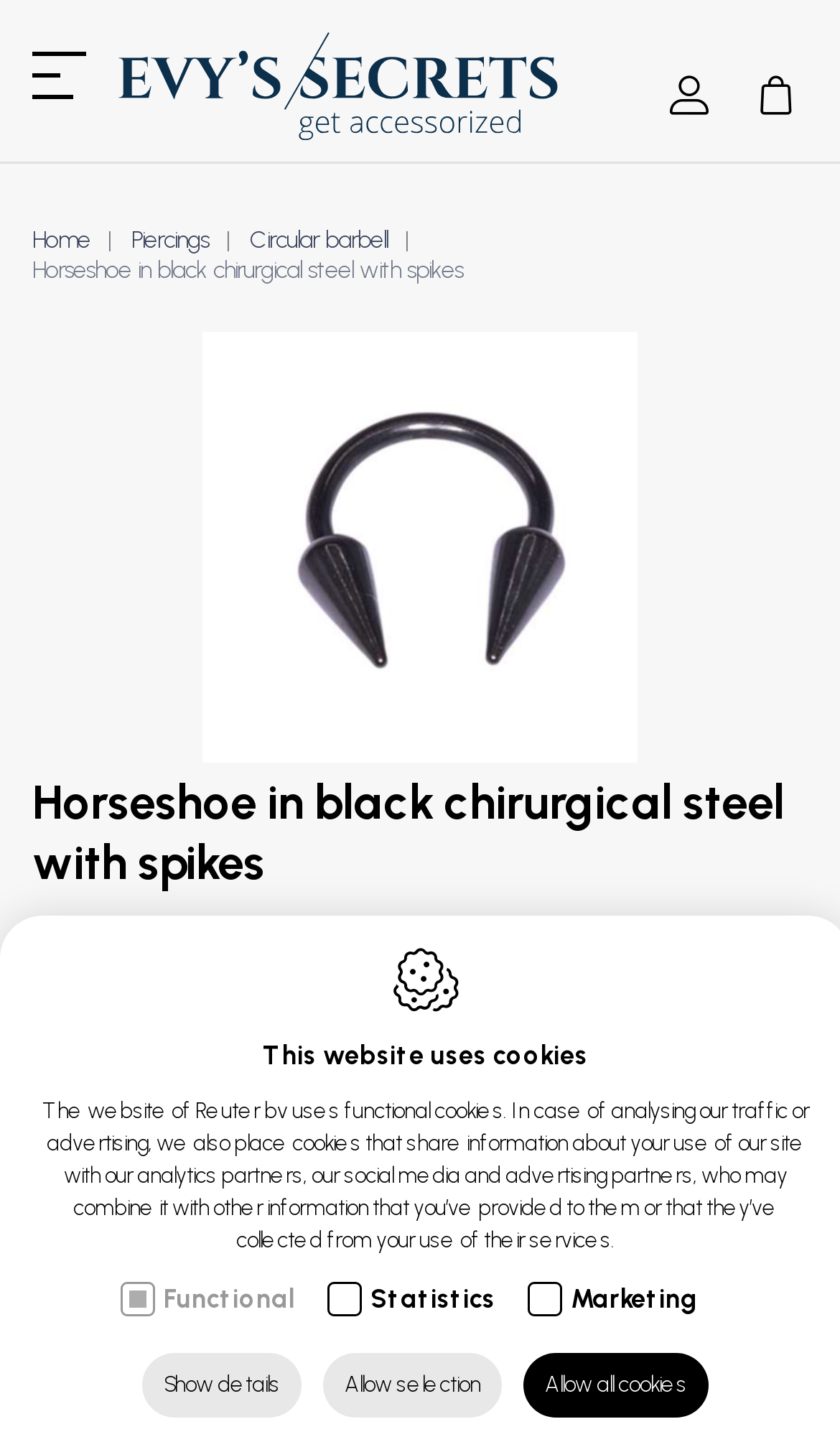What is the purpose of the '+' and '-' buttons?
Based on the image, please offer an in-depth response to the question.

I inferred the purpose of the '+' and '-' buttons by their location next to the 'ADD TO CART' button, which suggests that they are used to adjust the quantity of the item before adding it to the cart.